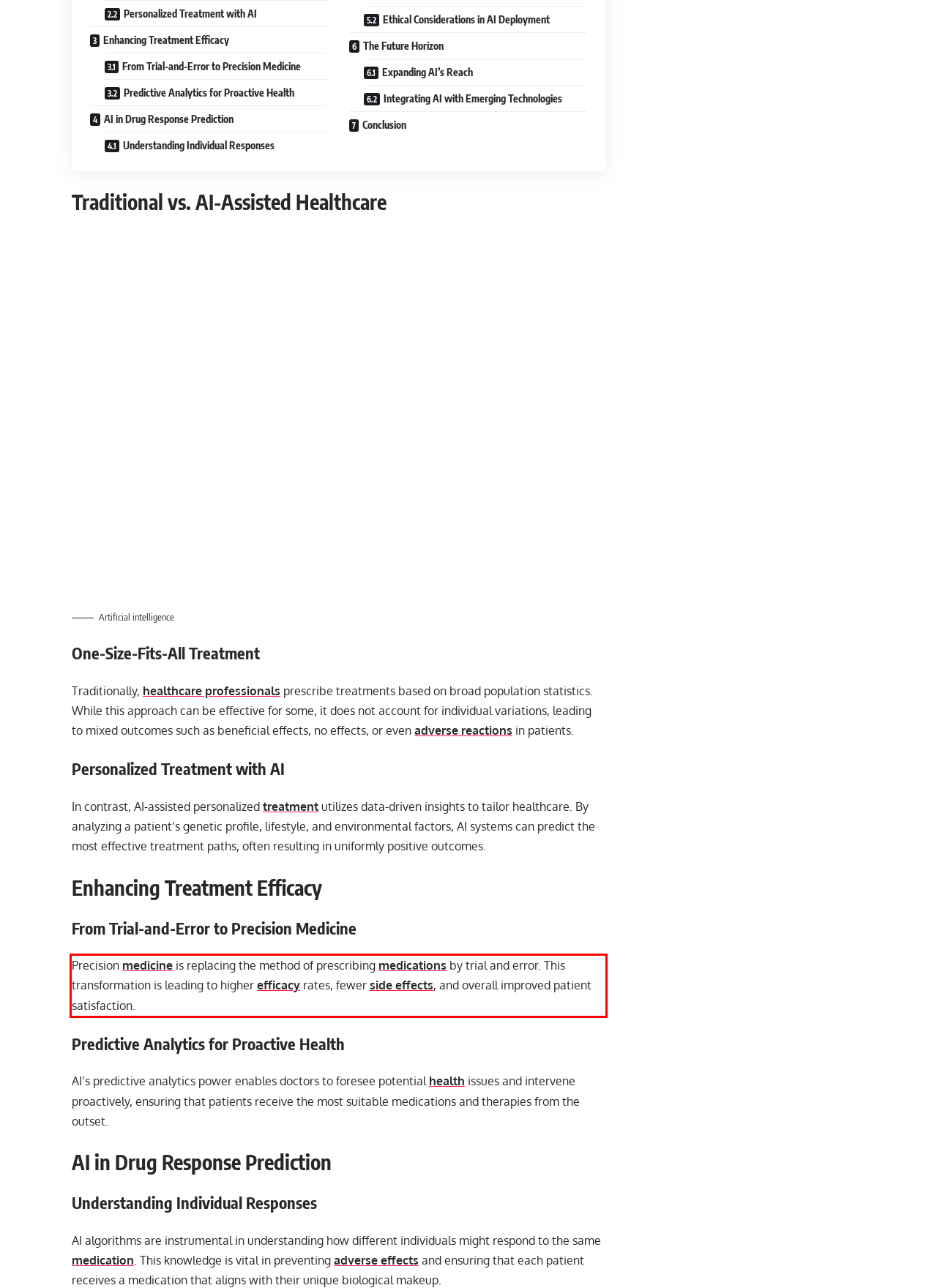Analyze the screenshot of the webpage that features a red bounding box and recognize the text content enclosed within this red bounding box.

Precision medicine is replacing the method of prescribing medications by trial and error. This transformation is leading to higher efficacy rates, fewer side effects, and overall improved patient satisfaction.